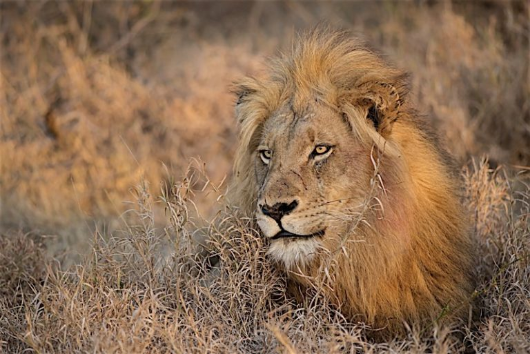What is the lion surrounded by?
We need a detailed and meticulous answer to the question.

The caption states that the lion is 'surrounded by dry grasses swaying gently in the breeze', creating a serene and natural atmosphere.